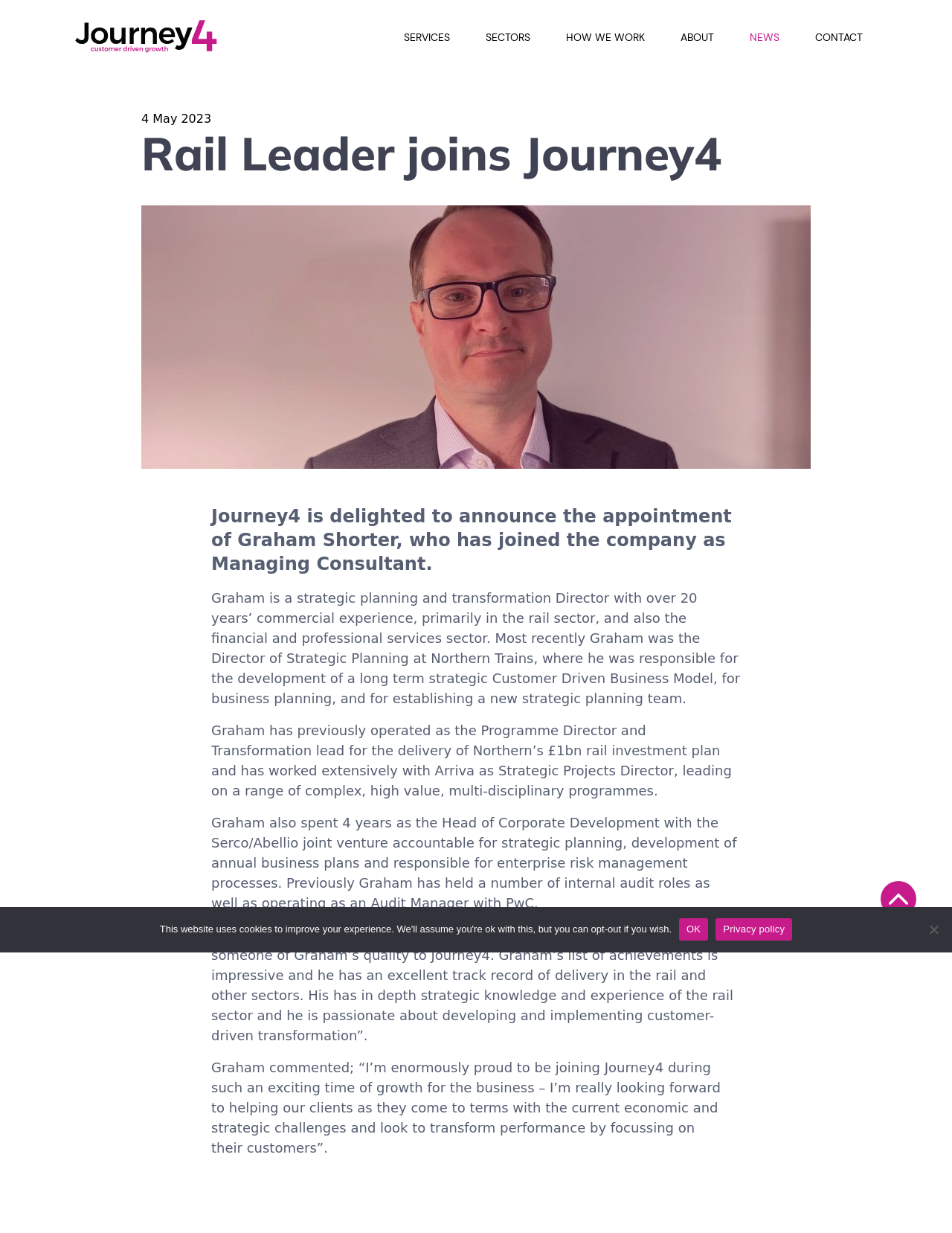Identify the bounding box coordinates for the UI element described as follows: Privacy policy. Use the format (top-left x, top-left y, bottom-right x, bottom-right y) and ensure all values are floating point numbers between 0 and 1.

[0.752, 0.744, 0.832, 0.763]